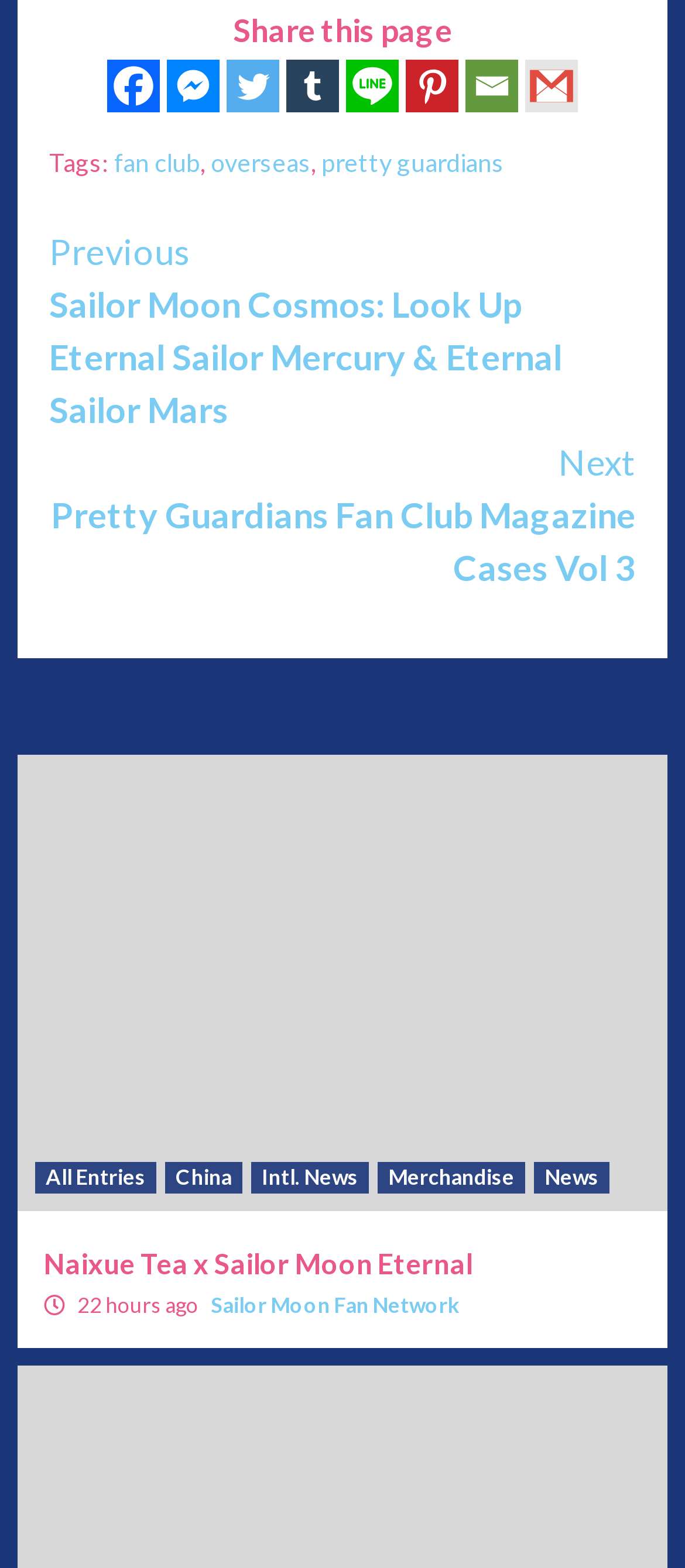Locate the bounding box coordinates of the clickable element to fulfill the following instruction: "Read the article about Naixue Tea x Sailor Moon Eternal". Provide the coordinates as four float numbers between 0 and 1 in the format [left, top, right, bottom].

[0.064, 0.794, 0.69, 0.816]